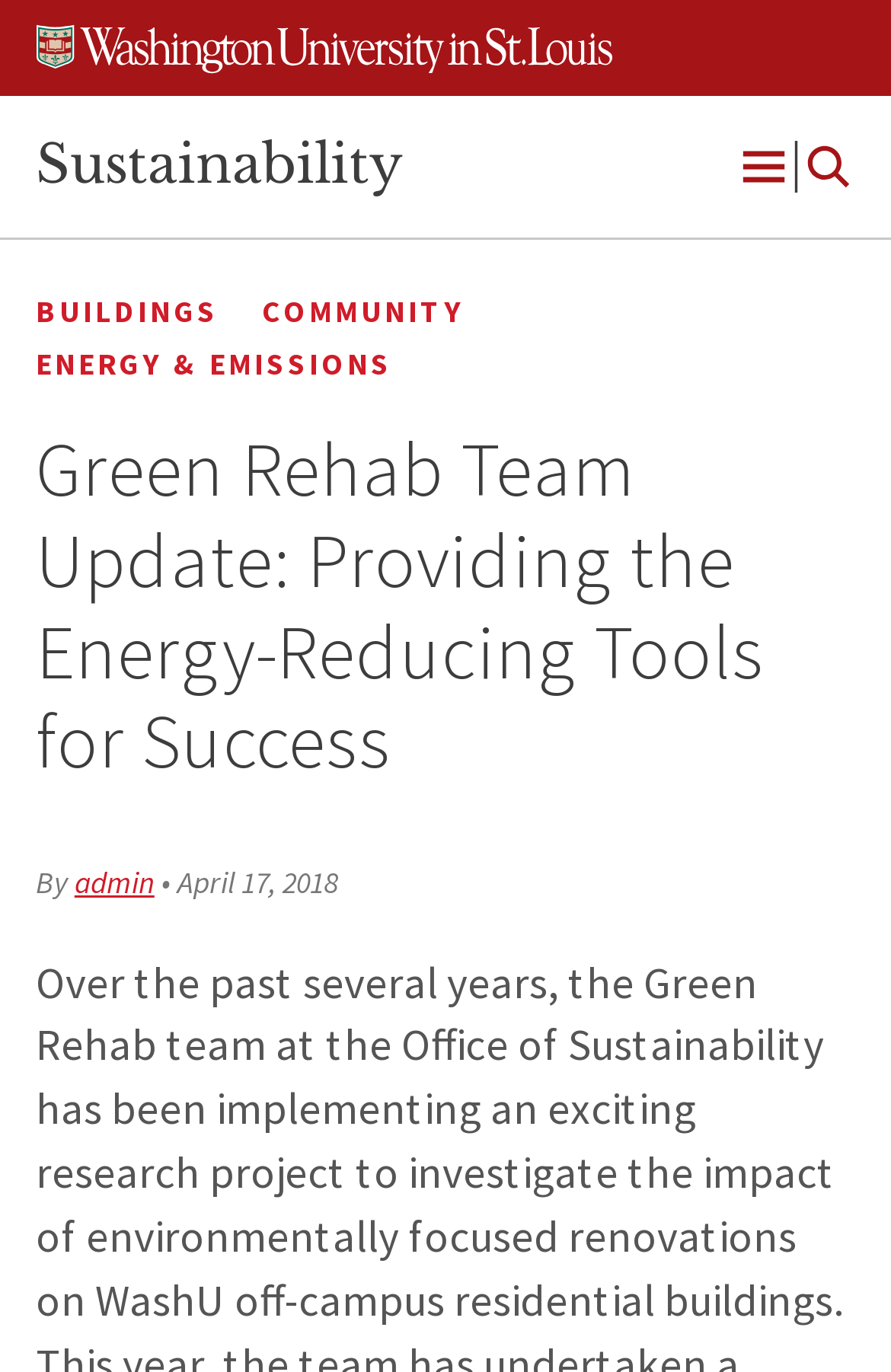Answer the question briefly using a single word or phrase: 
What is the name of the university?

Washington University in St. Louis